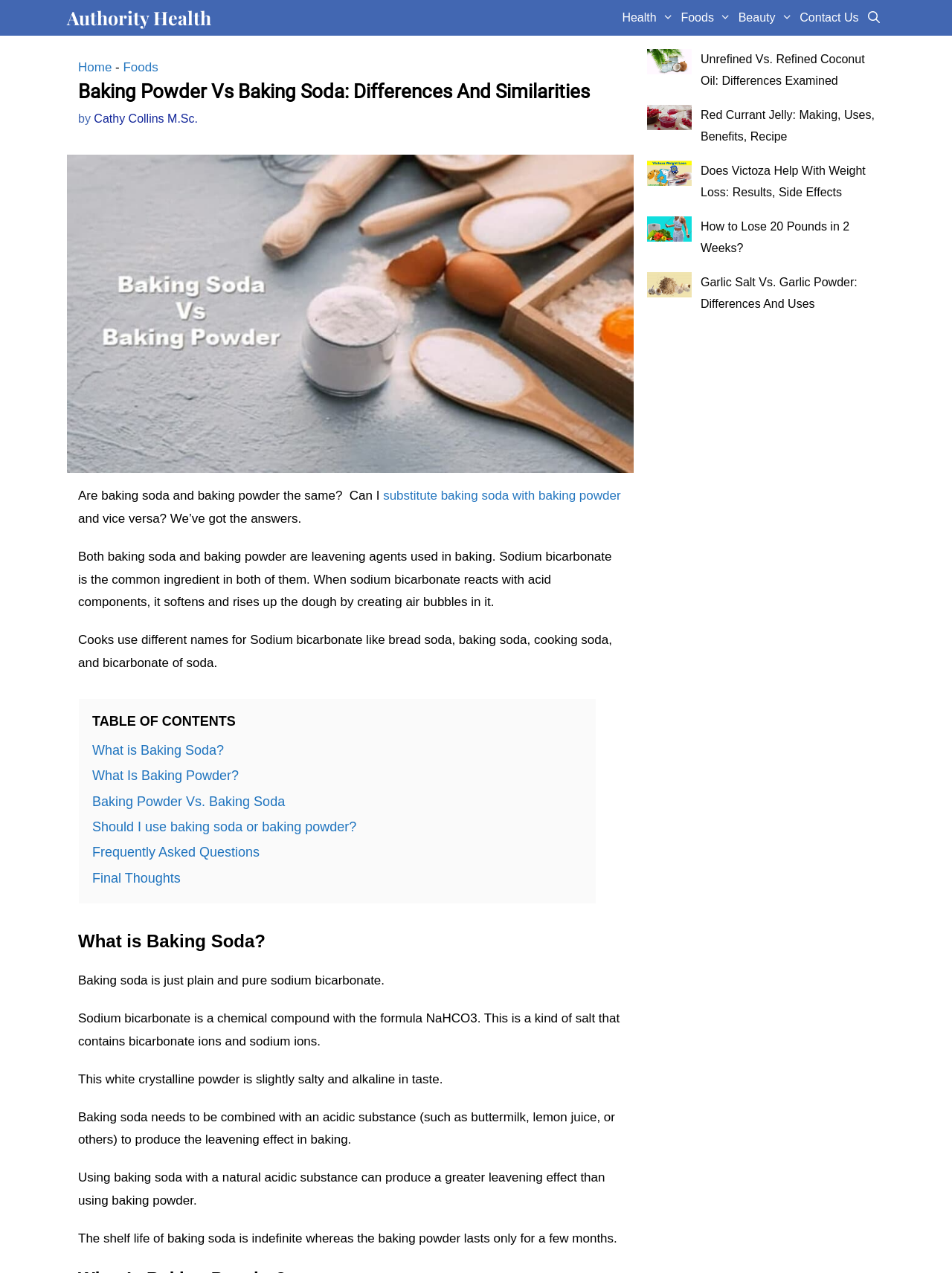What is the purpose of using baking soda and baking powder in baking?
Refer to the image and provide a thorough answer to the question.

The purpose of using baking soda and baking powder in baking is to produce the leavening effect, which means to soften and rise up the dough by creating air bubbles in it. This is achieved when sodium bicarbonate reacts with acid components.